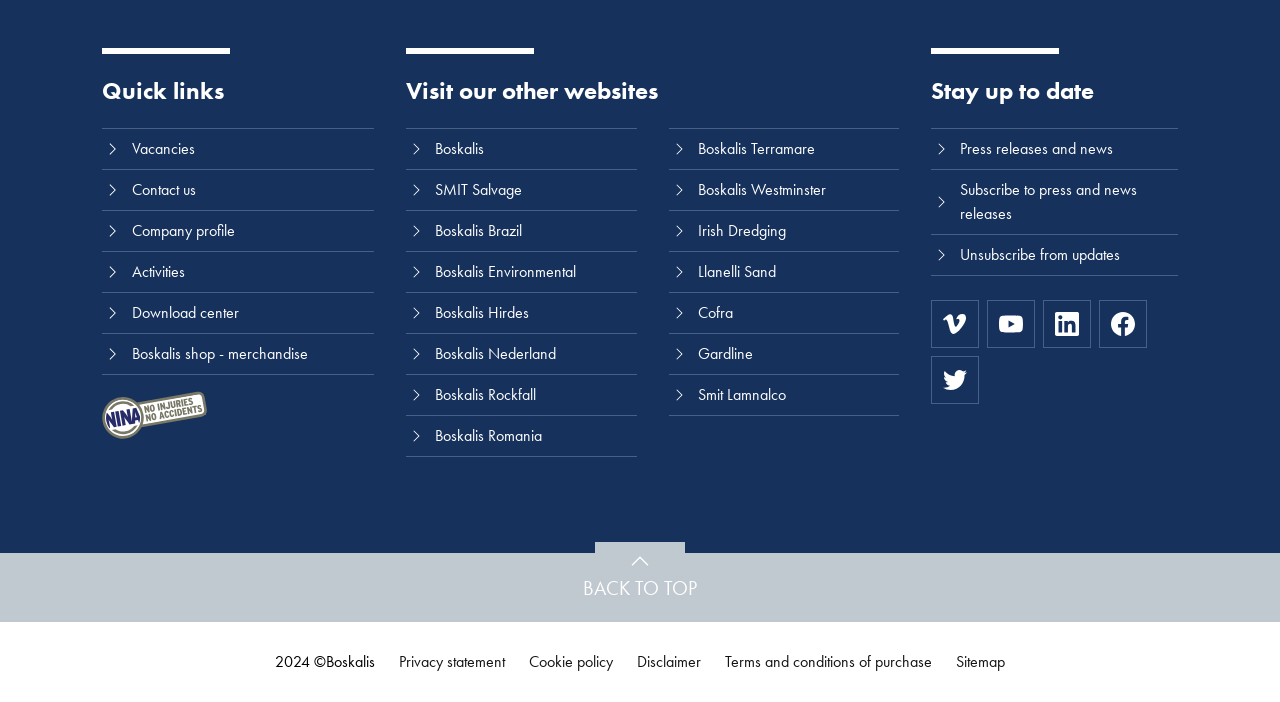Identify the bounding box coordinates for the region of the element that should be clicked to carry out the instruction: "Visit Company profile". The bounding box coordinates should be four float numbers between 0 and 1, i.e., [left, top, right, bottom].

[0.103, 0.3, 0.292, 0.357]